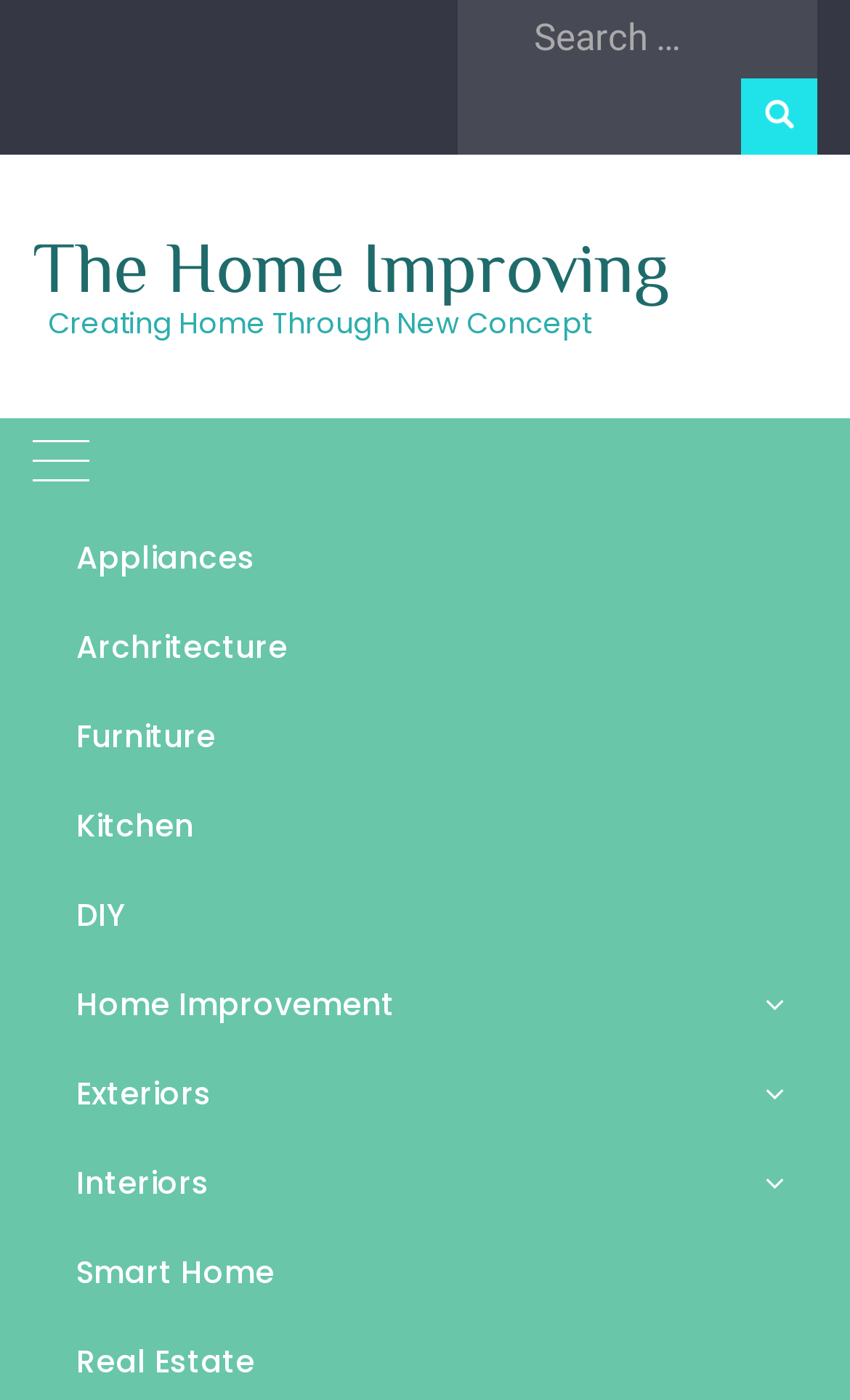Can you specify the bounding box coordinates for the region that should be clicked to fulfill this instruction: "Search for something".

[0.538, 0.0, 0.962, 0.11]